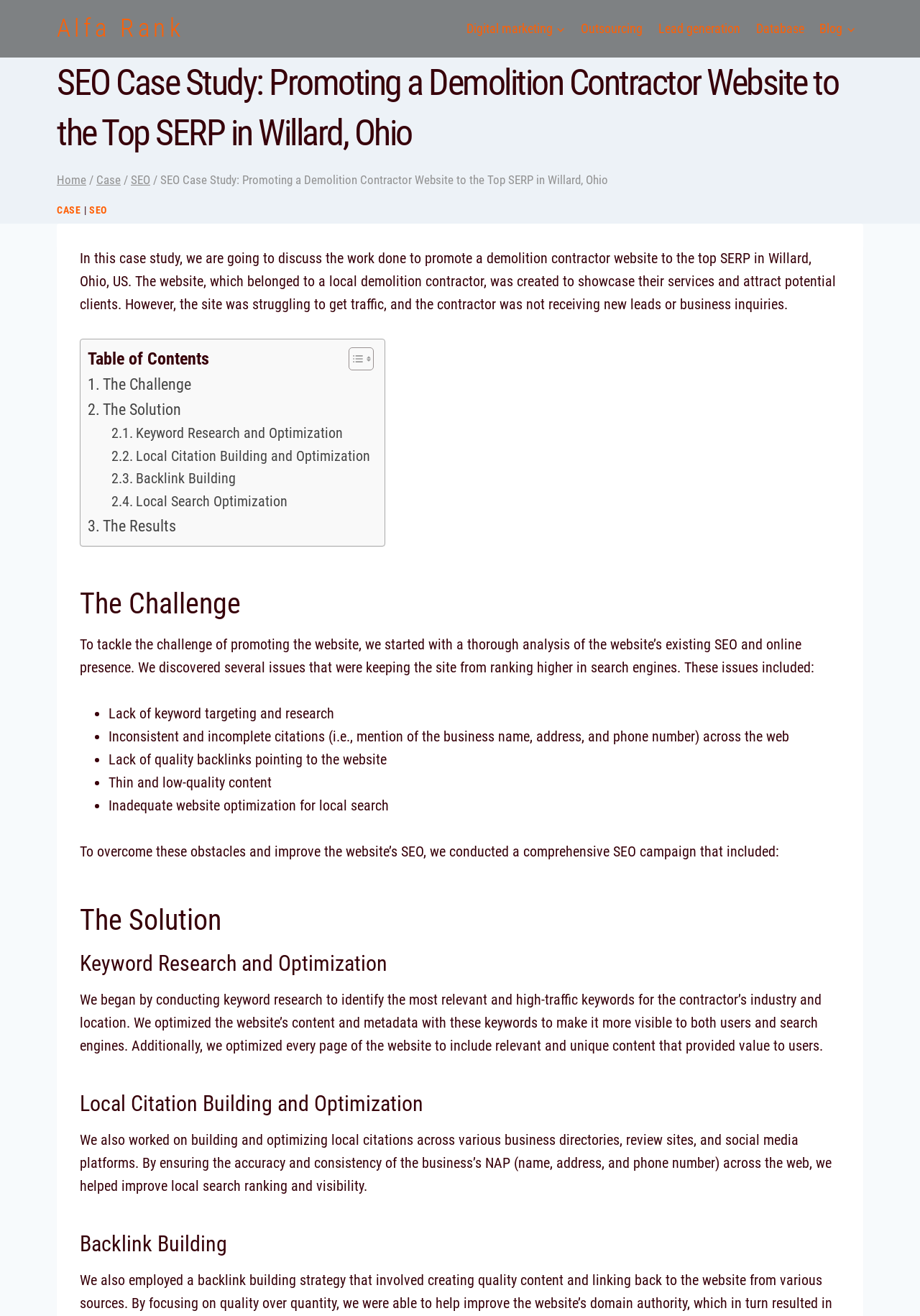Specify the bounding box coordinates of the area to click in order to follow the given instruction: "Click on the 'CASE' link."

[0.062, 0.155, 0.088, 0.164]